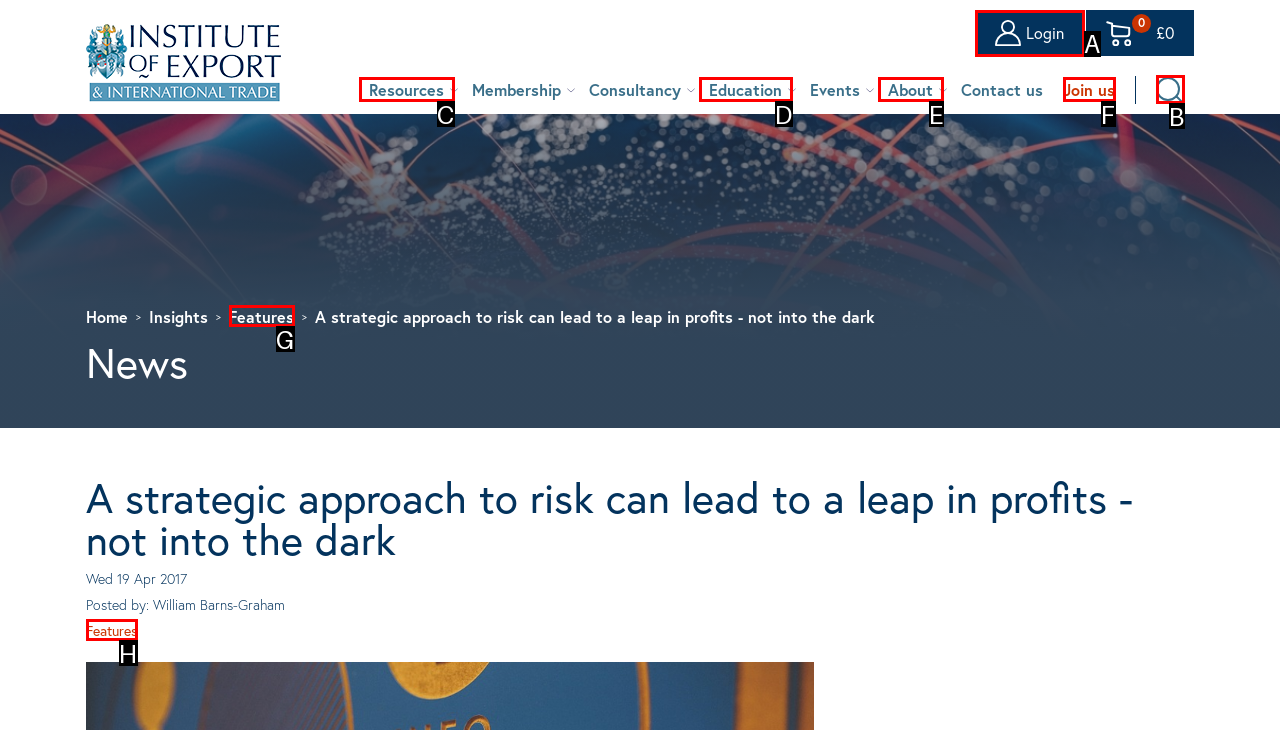Indicate which UI element needs to be clicked to fulfill the task: Login to the website
Answer with the letter of the chosen option from the available choices directly.

A